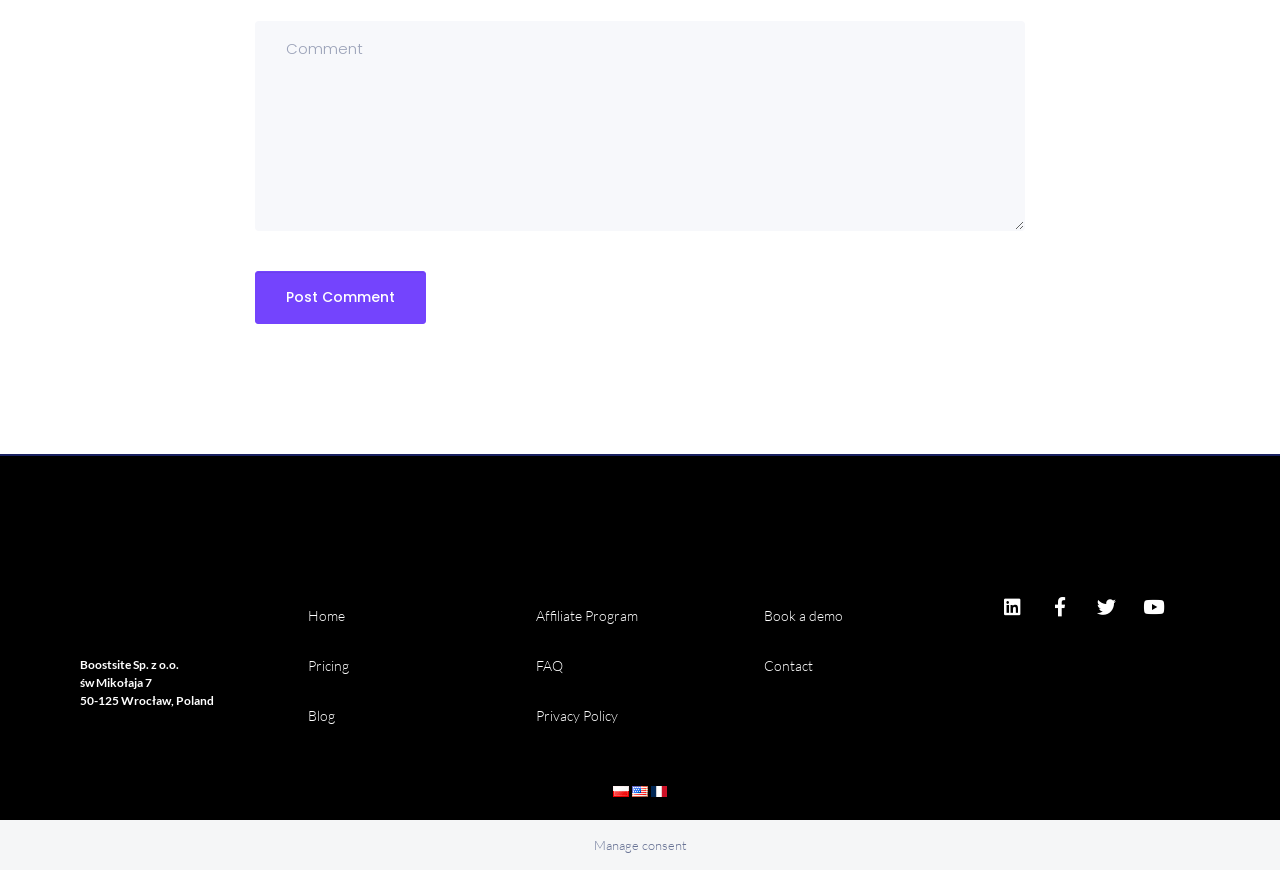Identify the bounding box coordinates of the clickable region required to complete the instruction: "Go to home page". The coordinates should be given as four float numbers within the range of 0 and 1, i.e., [left, top, right, bottom].

[0.241, 0.698, 0.27, 0.717]